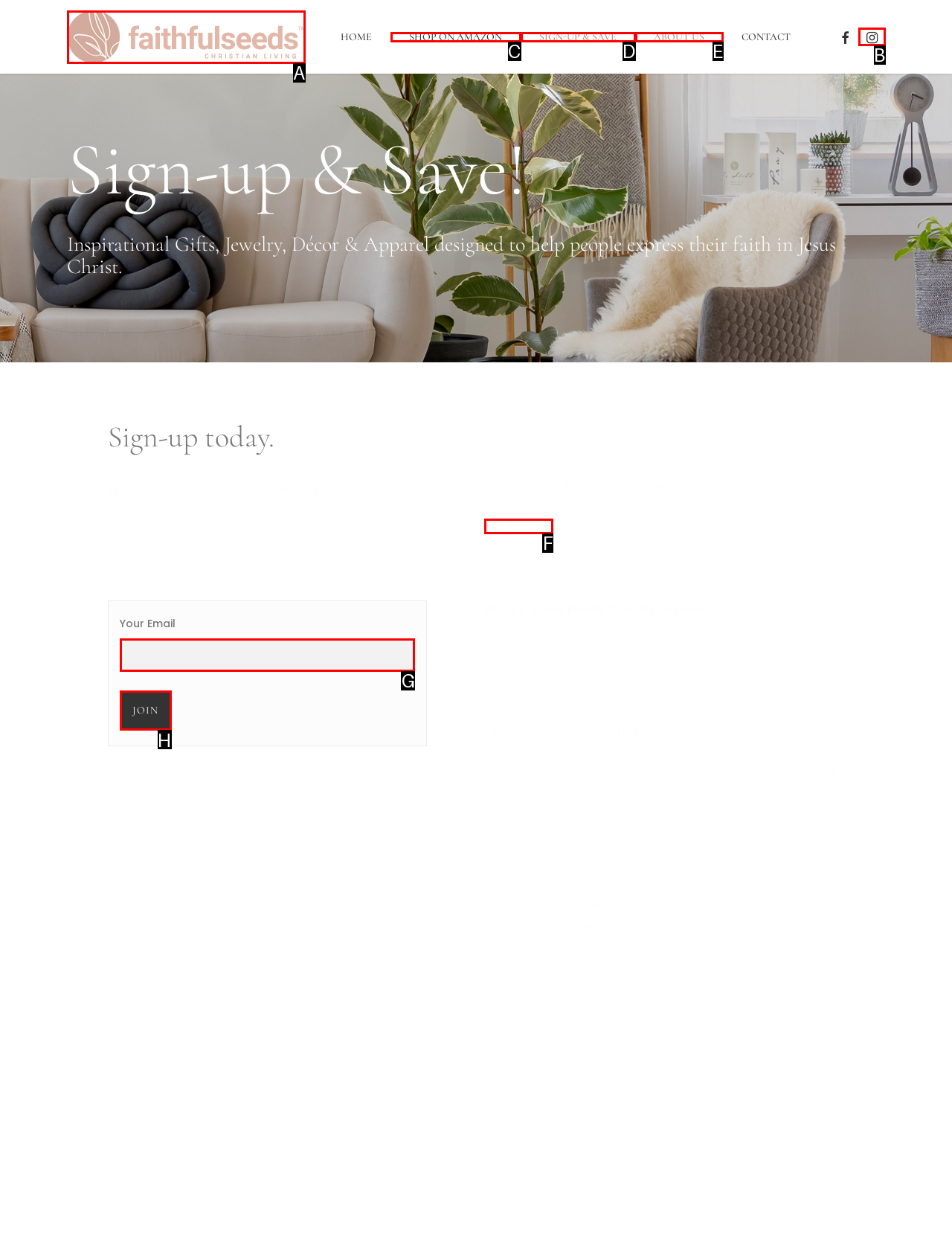What letter corresponds to the UI element to complete this task: Read about Our Mission
Answer directly with the letter.

F